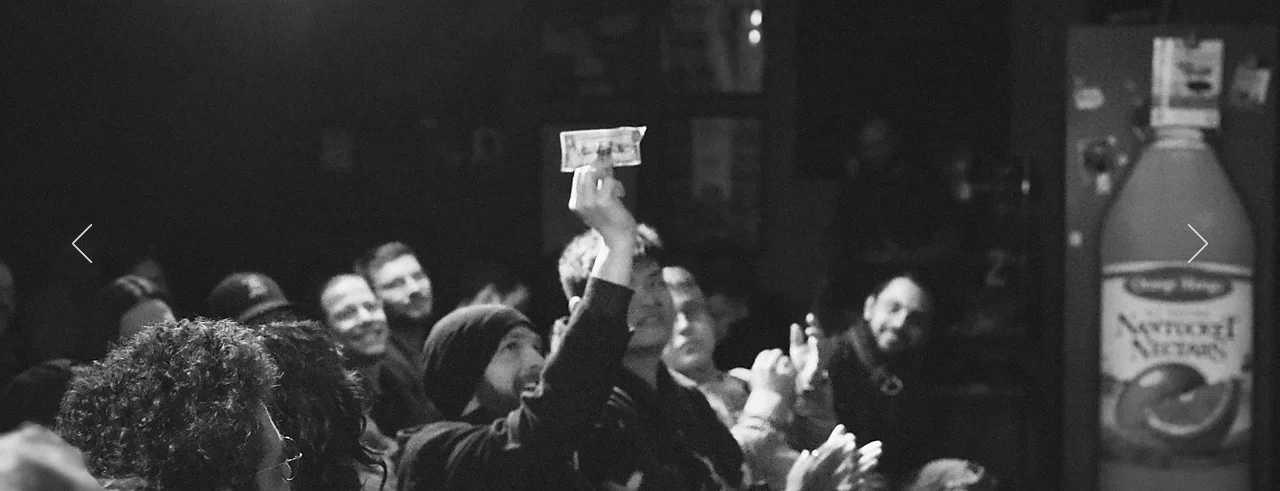Give a thorough caption for the picture.

The image captures an engaging moment during a live performance featuring the magician Eaden Marti. In a lively audience, a participant enthusiastically holds up a bill, showcasing a sense of excitement and involvement in the act. The crowd, filled with amused and captivated faces, illustrates the magician's ability to connect with his audience, creating an atmosphere of joy and wonder. This event highlights the interactive nature of Eaden's performances, where audience participation plays a crucial role, making each show a memorable experience filled with fun and intrigue. The backdrop adds to the ambience, enhancing the overall vibrancy of the scene.